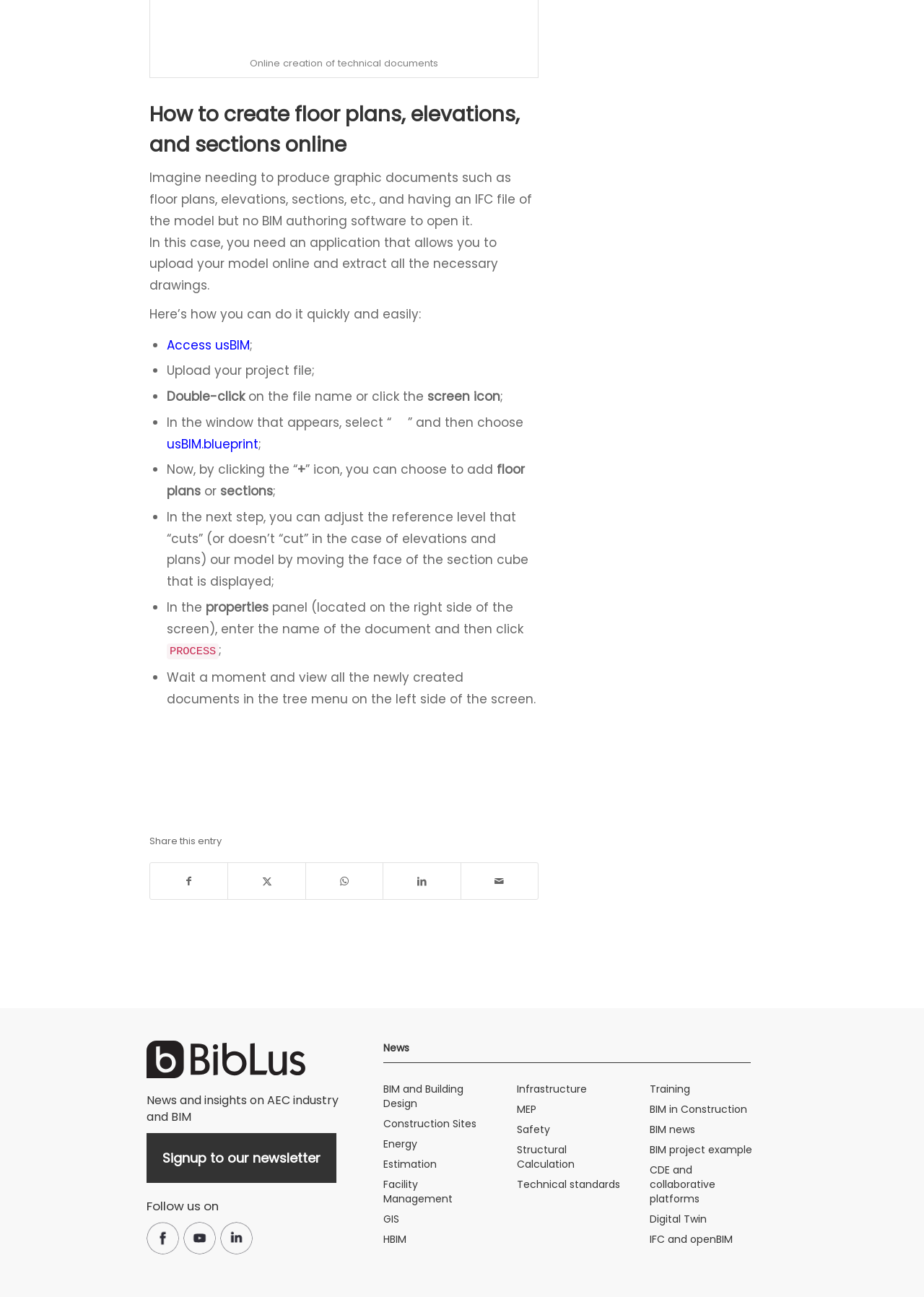What can be adjusted in the next step after selecting 'usBIM.blueprint'?
Please elaborate on the answer to the question with detailed information.

The webpage explains that in the next step, the user can adjust the reference level that 'cuts' (or doesn't 'cut' in the case of elevations and plans) the model by moving the face of the section cube.